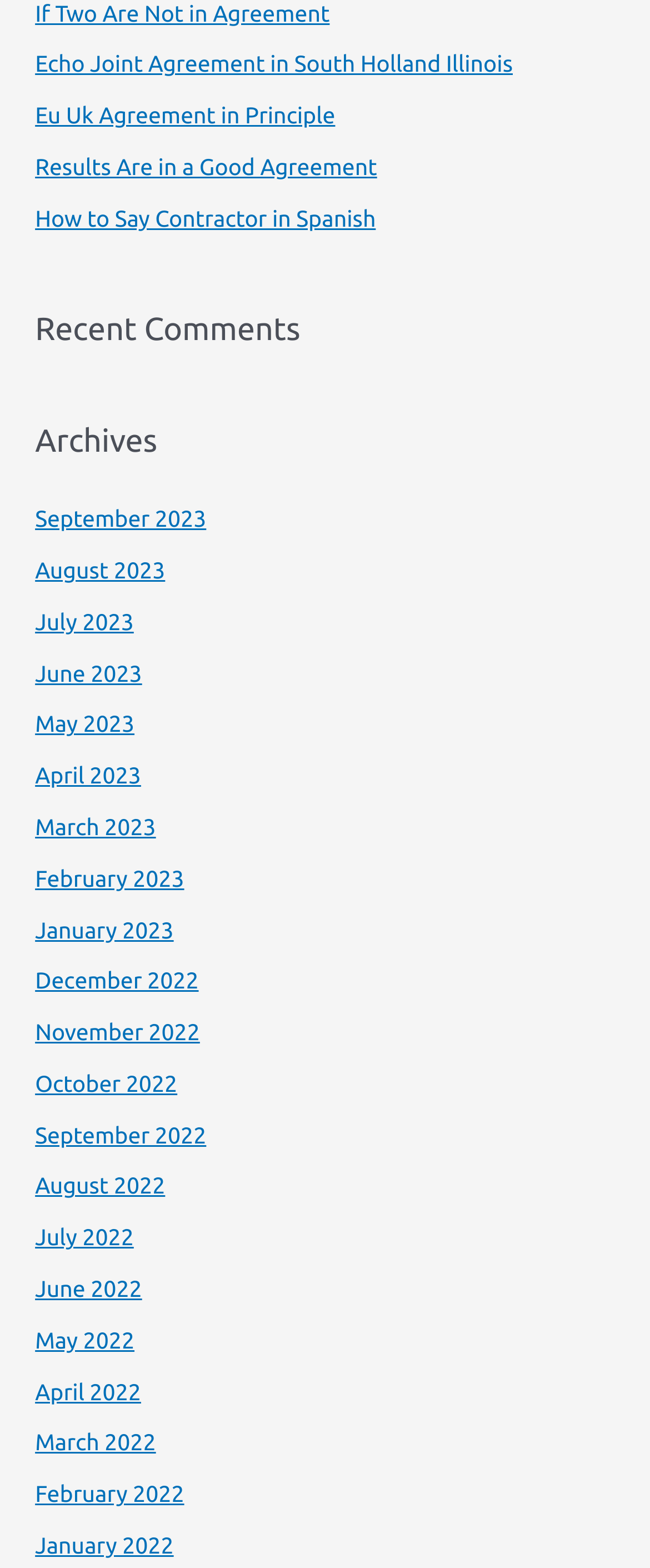Locate the bounding box coordinates of the element I should click to achieve the following instruction: "Read about how to say contractor in Spanish".

[0.054, 0.13, 0.578, 0.147]